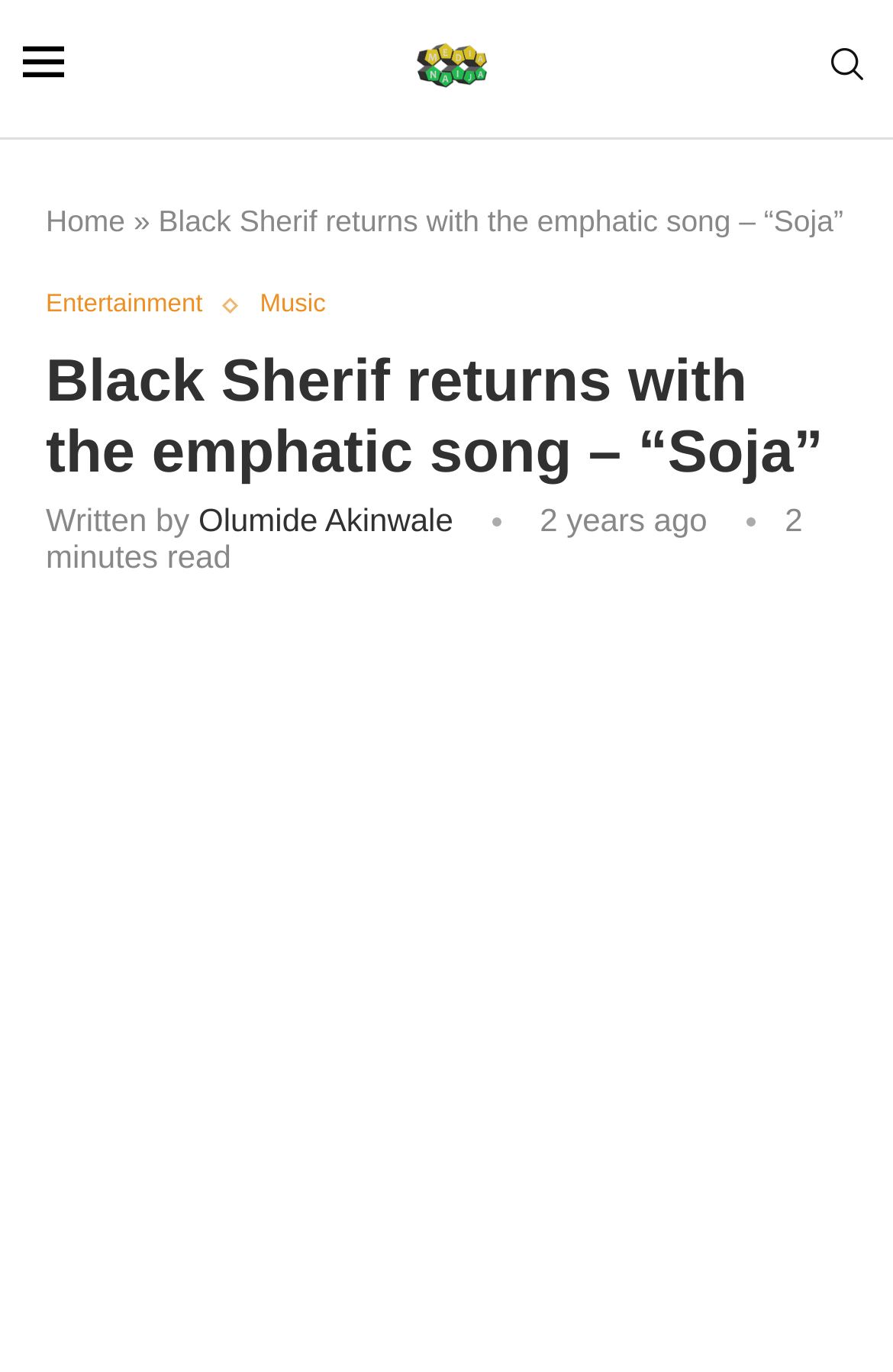What is the estimated reading time of the article?
Provide a well-explained and detailed answer to the question.

The static text element '2 minutes read' provides an estimate of the time it takes to read the article. This information is likely intended to help readers plan their time and decide whether to read the article.